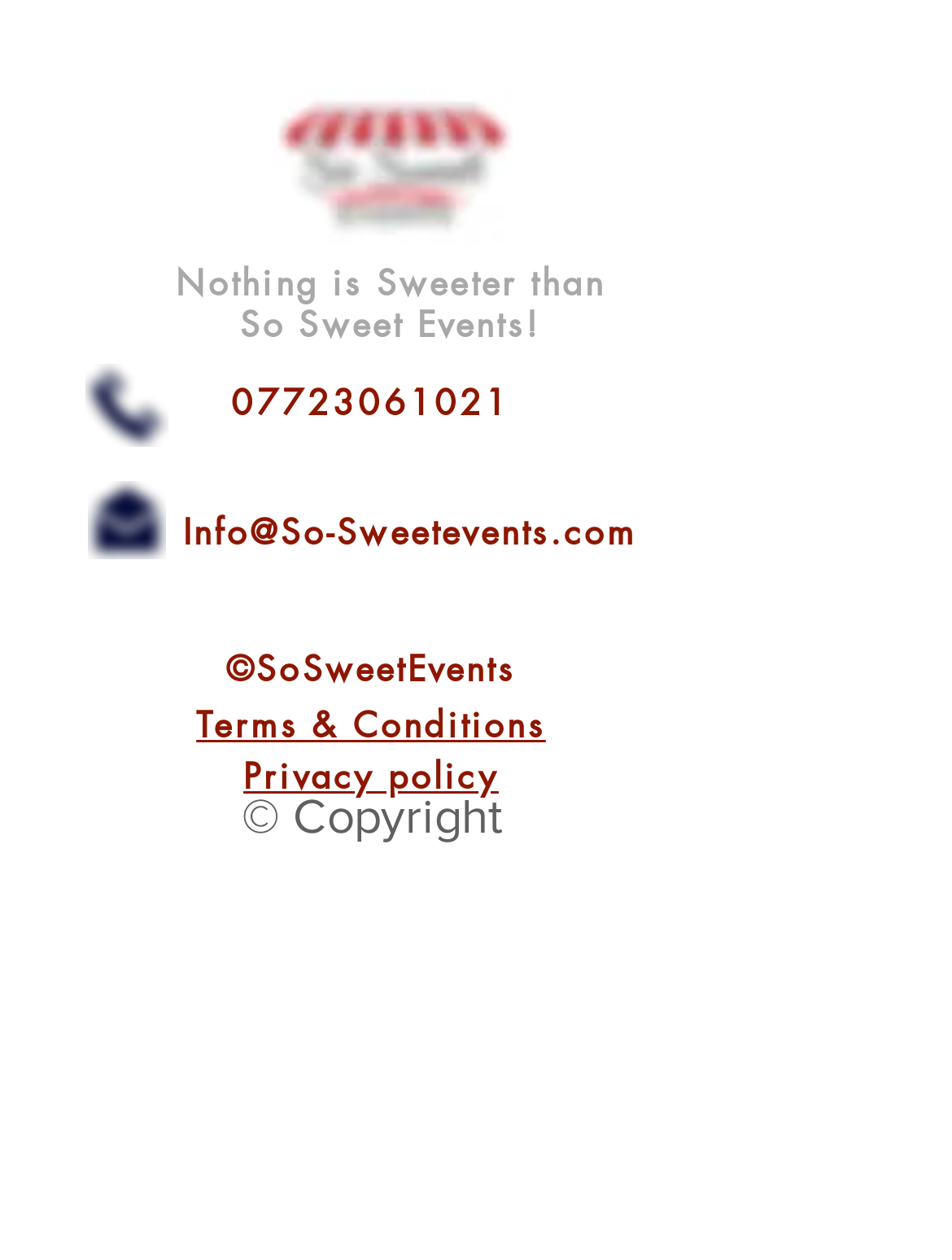Use one word or a short phrase to answer the question provided: 
What is the name of the event planning company?

So Sweet Events!